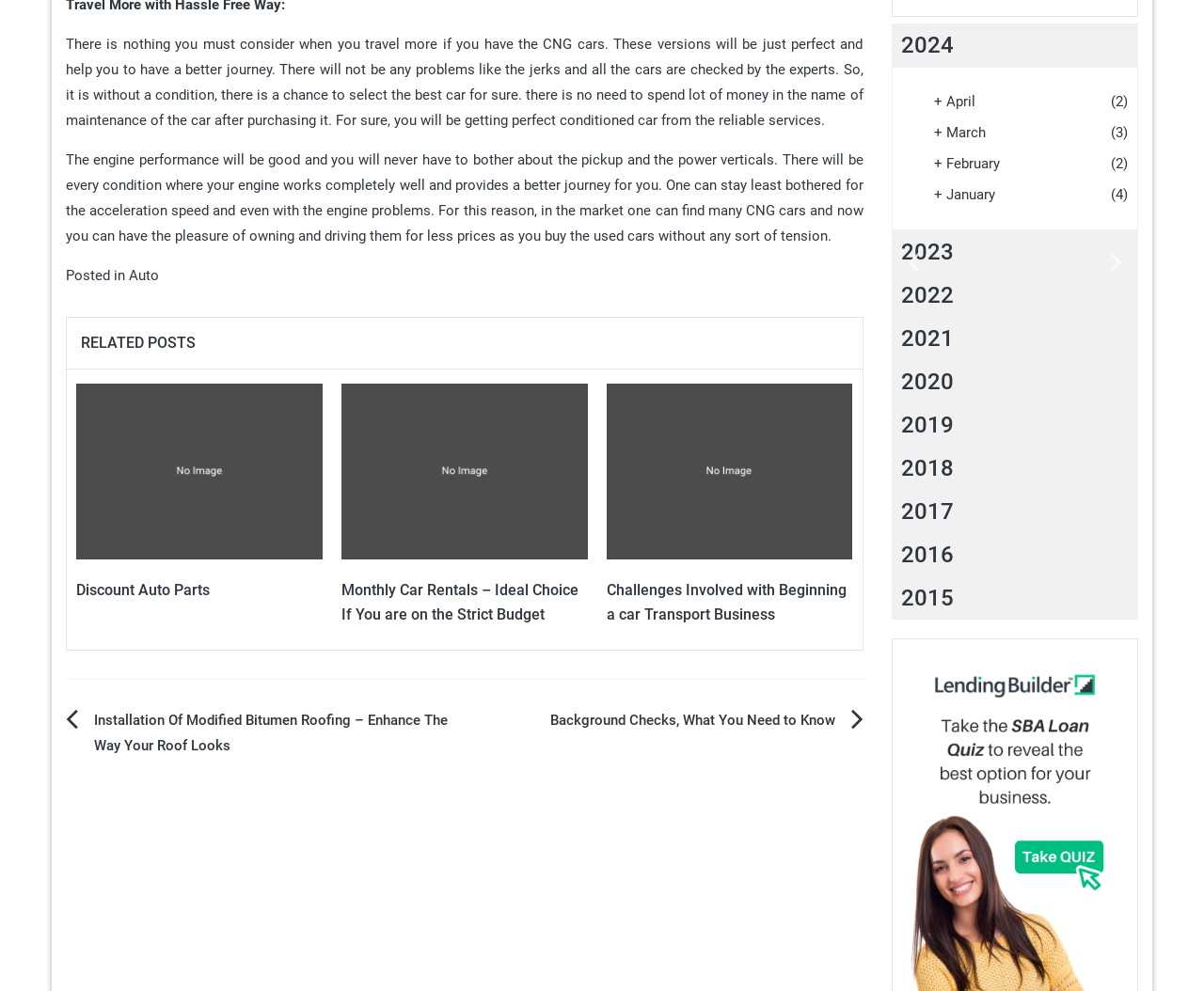Locate the bounding box coordinates of the clickable area needed to fulfill the instruction: "Check 'Monthly Car Rentals – Ideal Choice If You are on the Strict Budget' post".

[0.283, 0.587, 0.48, 0.629]